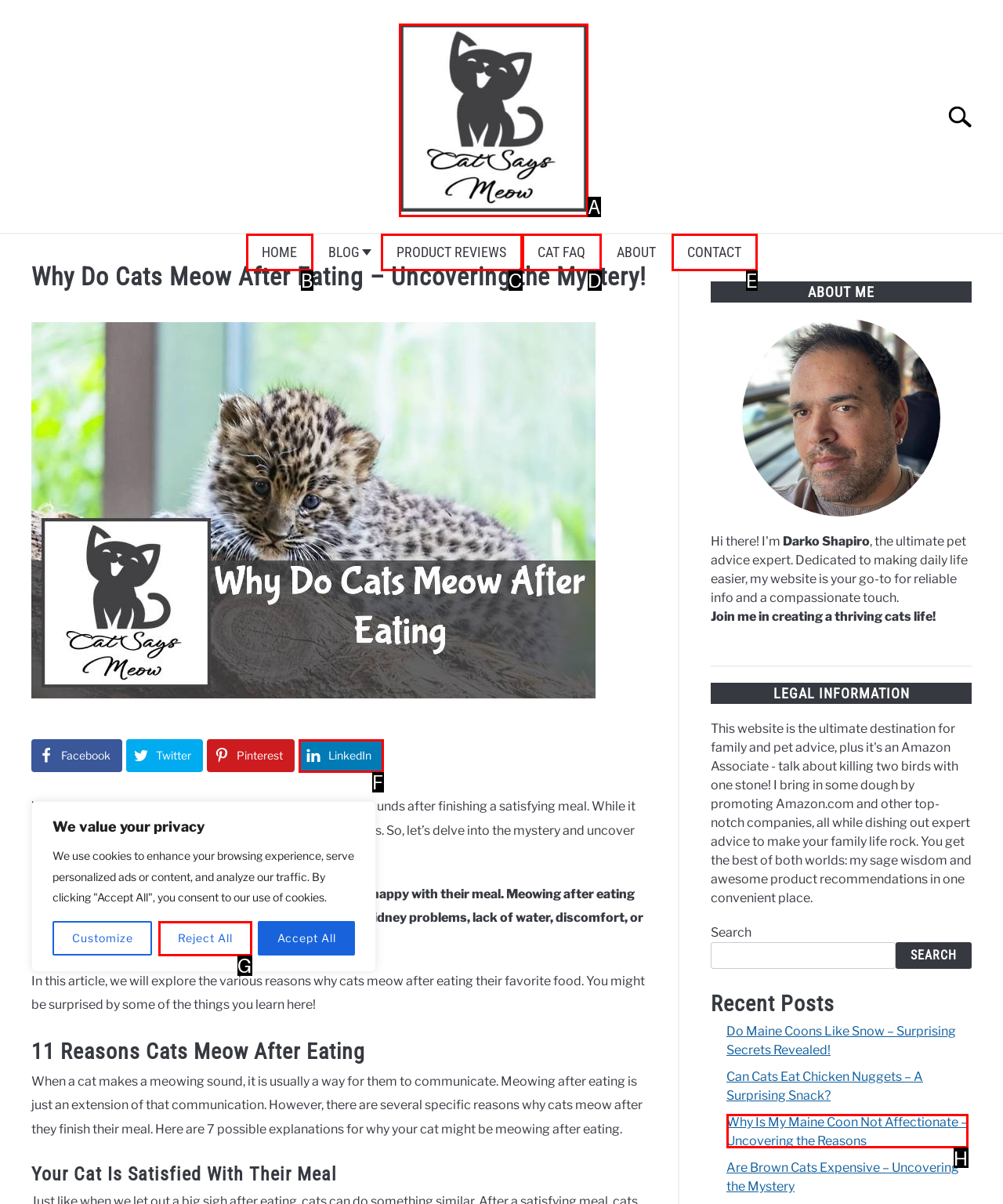To achieve the task: Click the logo, which HTML element do you need to click?
Respond with the letter of the correct option from the given choices.

A